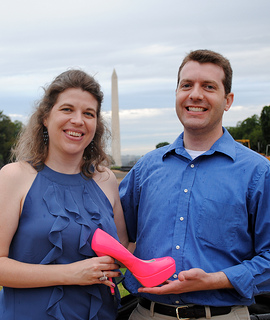Use a single word or phrase to answer the question: 
What is the name of Jocelyn and Brian's film?

High Heels & Hoodoo